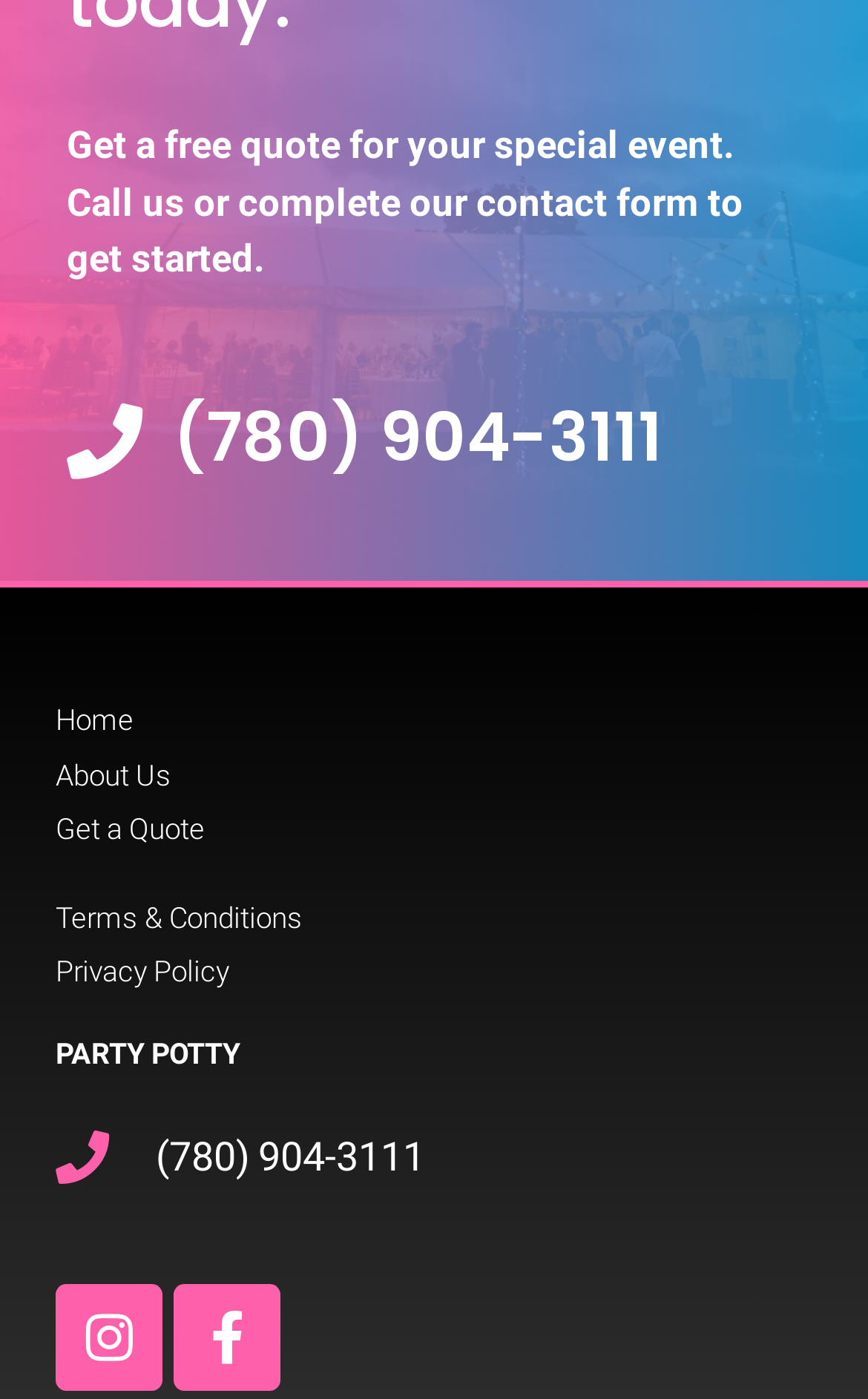Reply to the question with a brief word or phrase: What is the name of the company?

PARTY POTTY